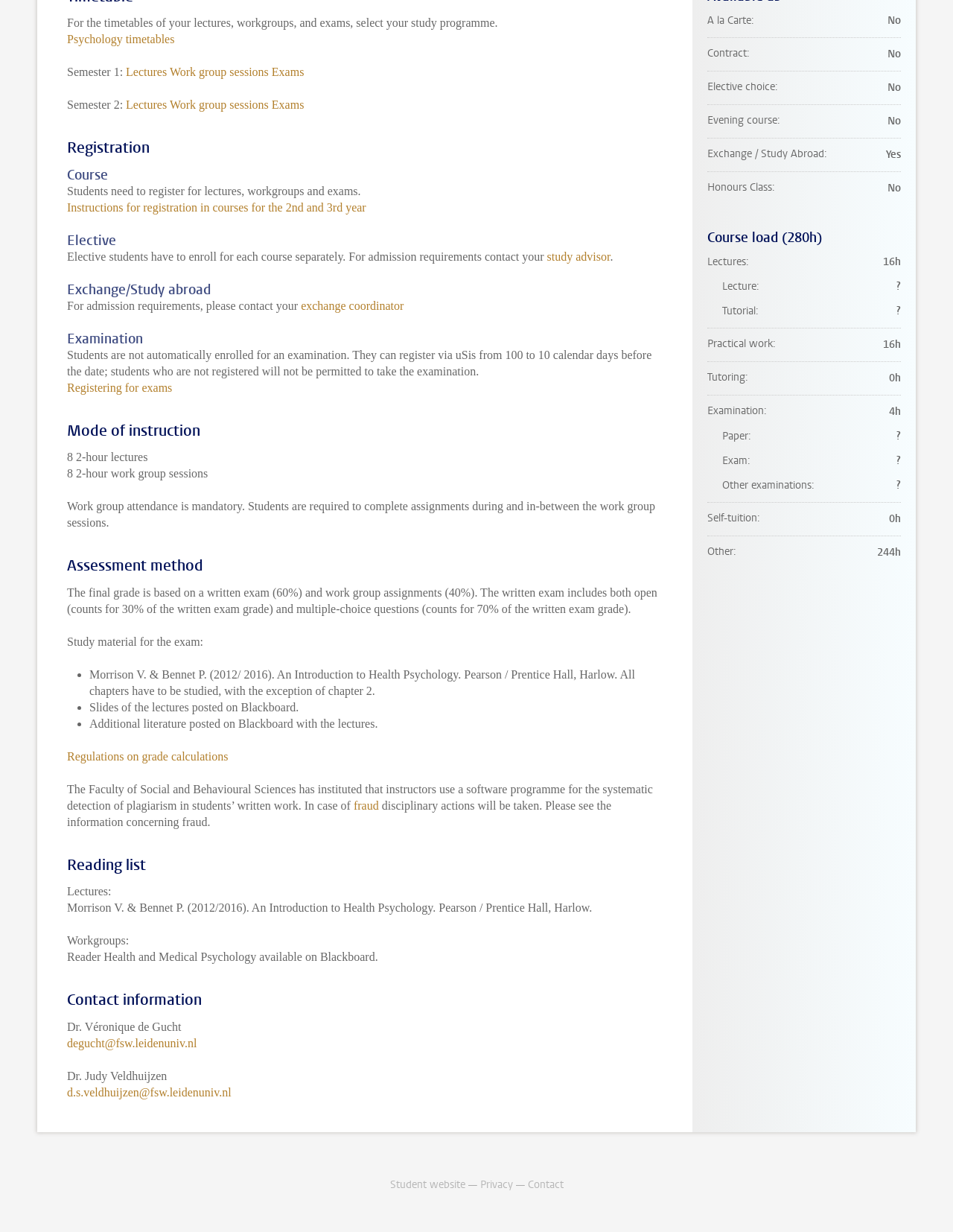Pinpoint the bounding box coordinates of the clickable element to carry out the following instruction: "View product details."

None